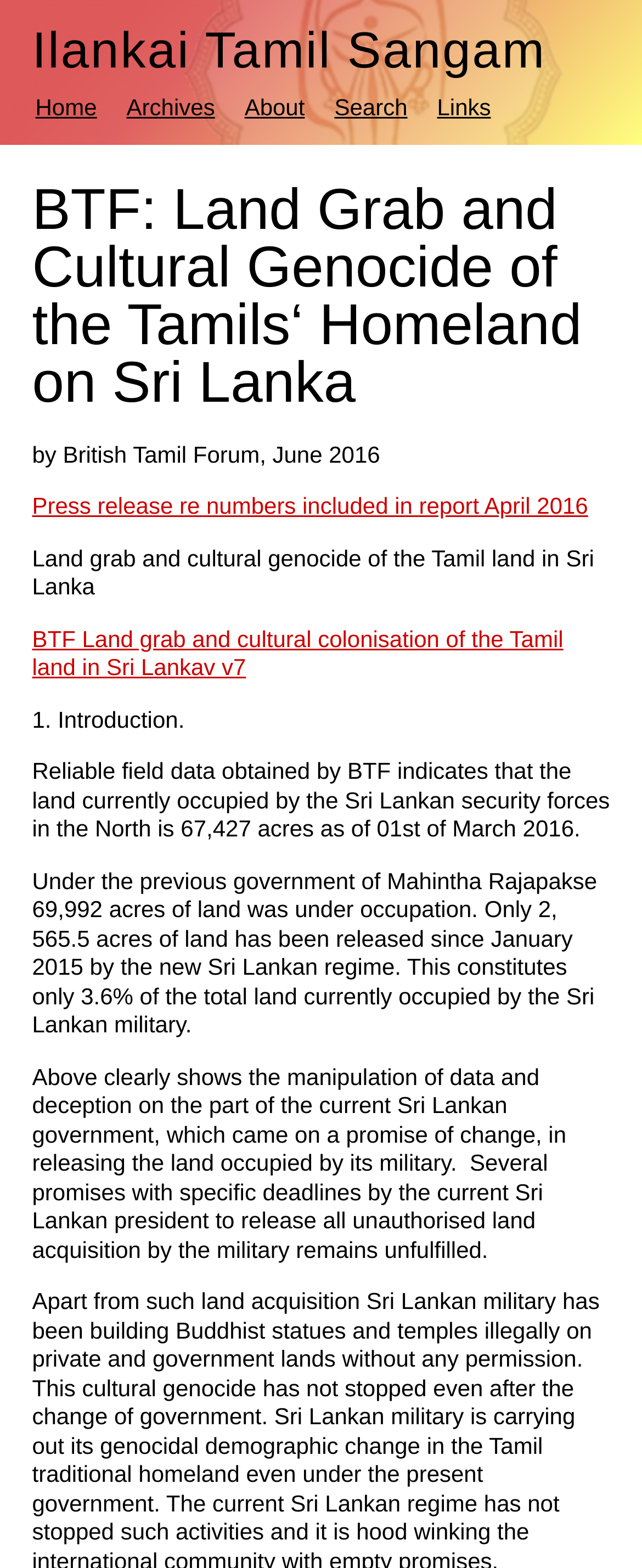Please identify the coordinates of the bounding box that should be clicked to fulfill this instruction: "Click on the 'Archives' link".

[0.192, 0.058, 0.34, 0.079]